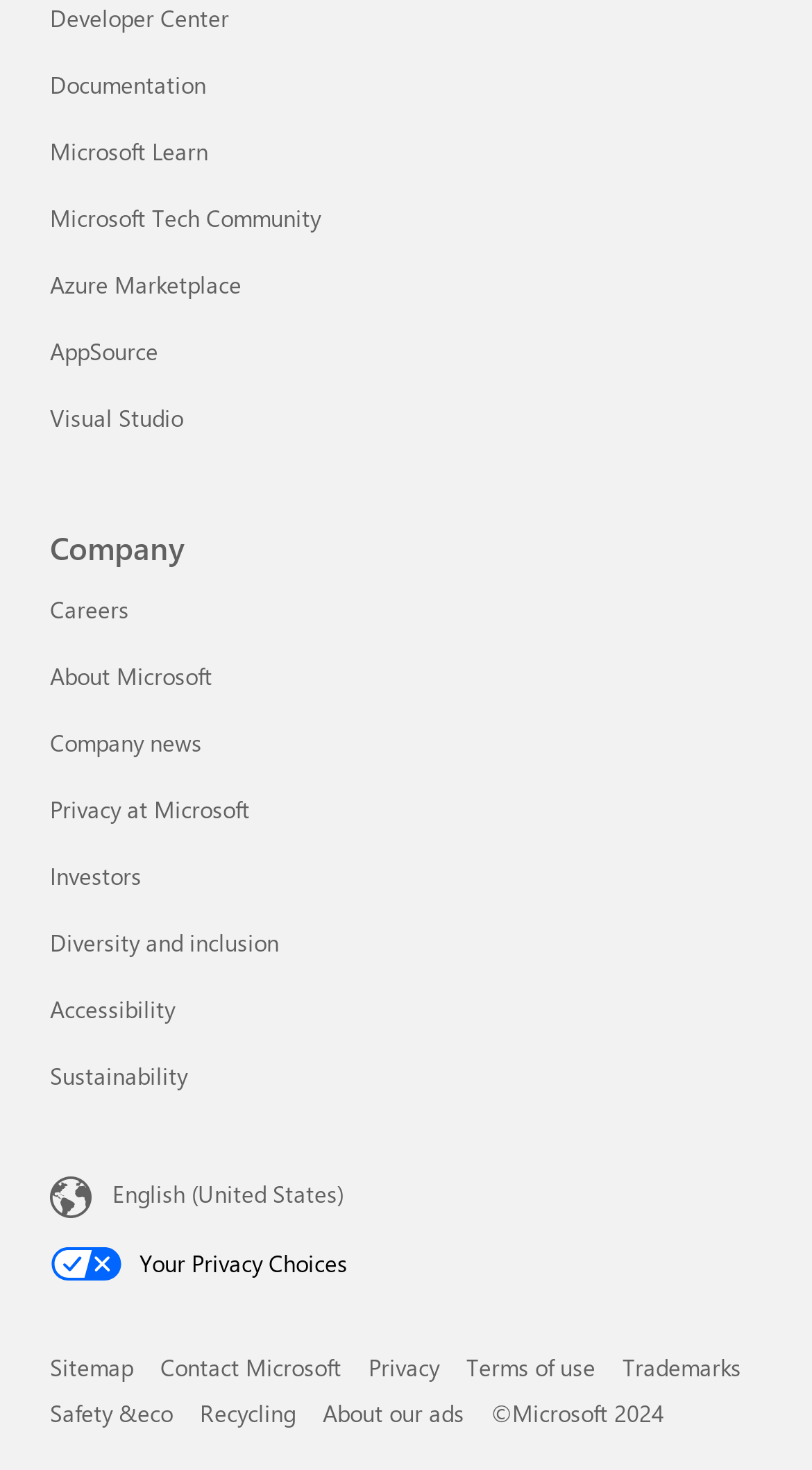Please locate the bounding box coordinates of the element's region that needs to be clicked to follow the instruction: "View Sitemap". The bounding box coordinates should be provided as four float numbers between 0 and 1, i.e., [left, top, right, bottom].

[0.062, 0.919, 0.164, 0.941]